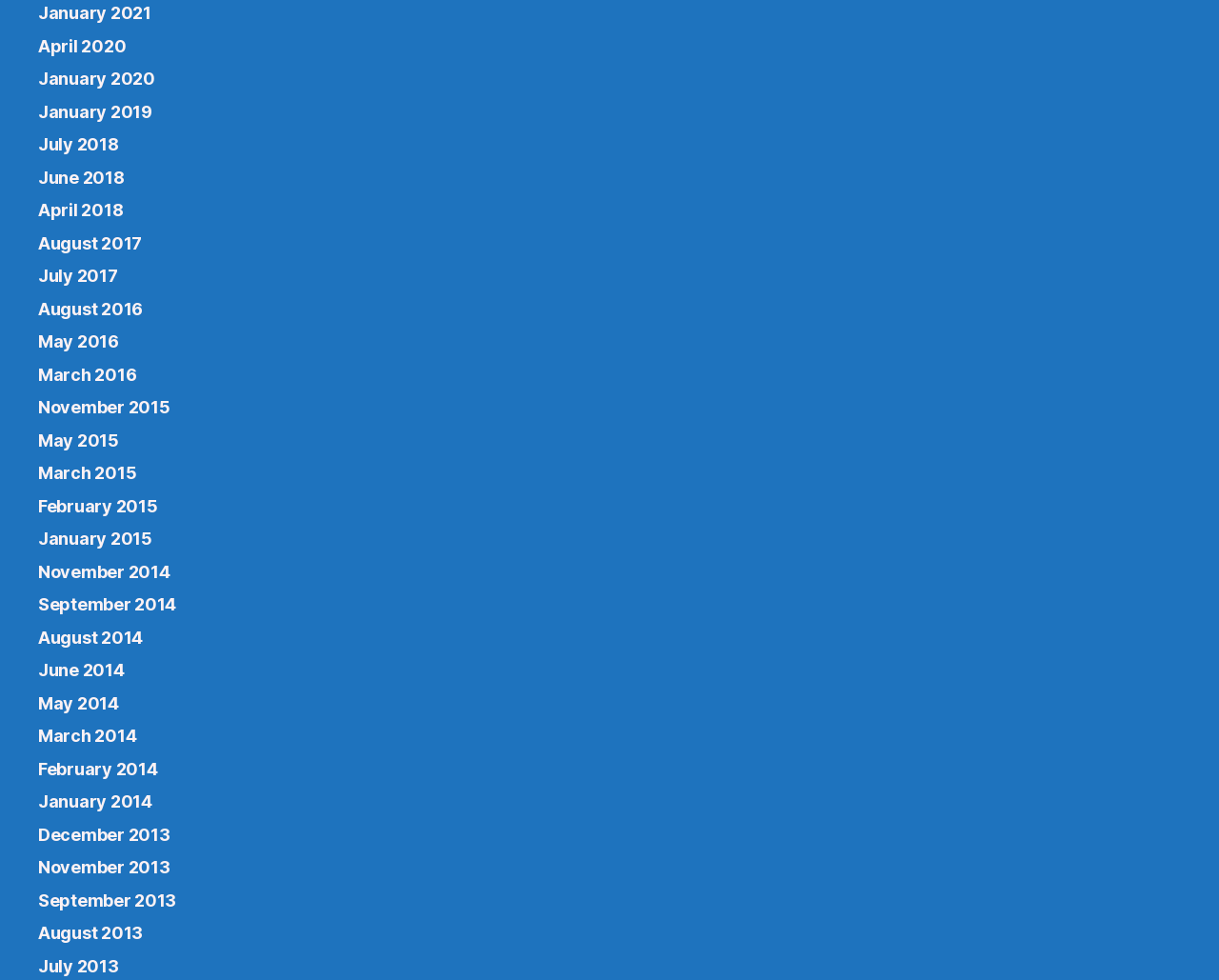Are the links listed in chronological order?
Based on the visual details in the image, please answer the question thoroughly.

By examining the list of links, I found that they are listed in reverse chronological order, with the most recent months at the top and the earliest months at the bottom, which suggests that they are indeed listed in chronological order.